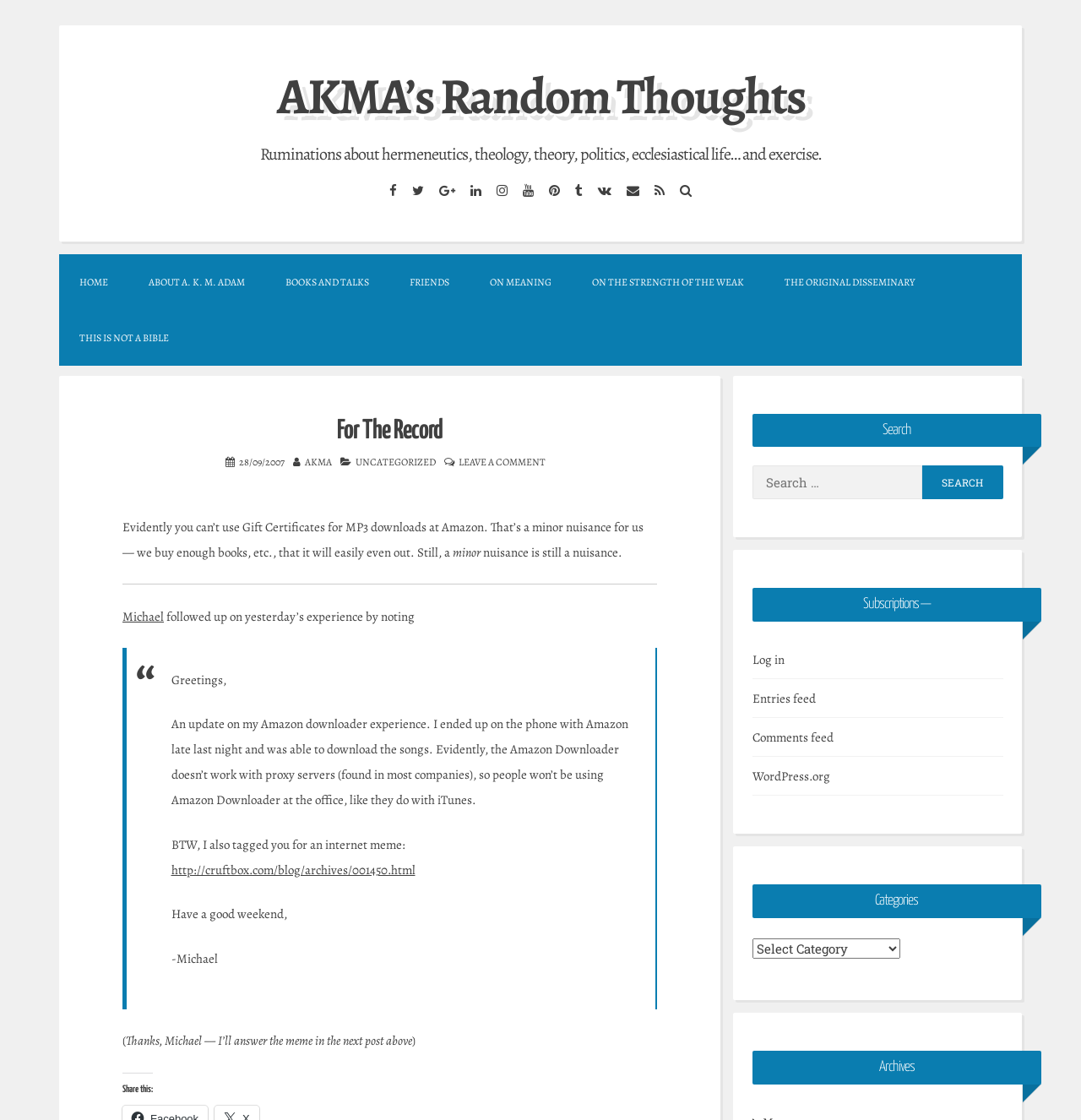Who is the author of the blog post?
Refer to the image and give a detailed answer to the question.

The author of the blog post can be found in the header section of the blog post, where it is written as 'AKMA'.